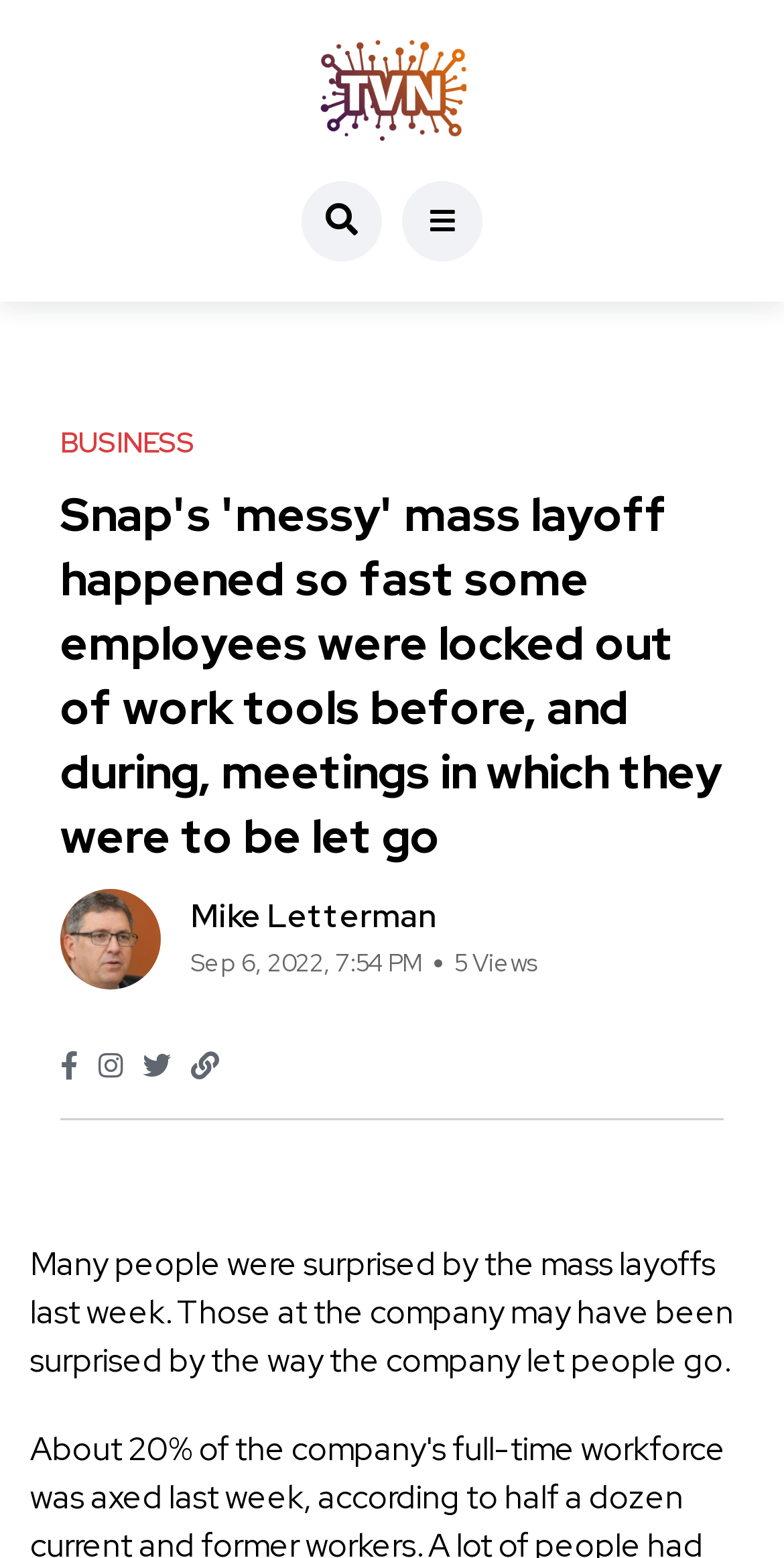Provide a single word or phrase answer to the question: 
What is the date of the article?

Sep 6, 2022